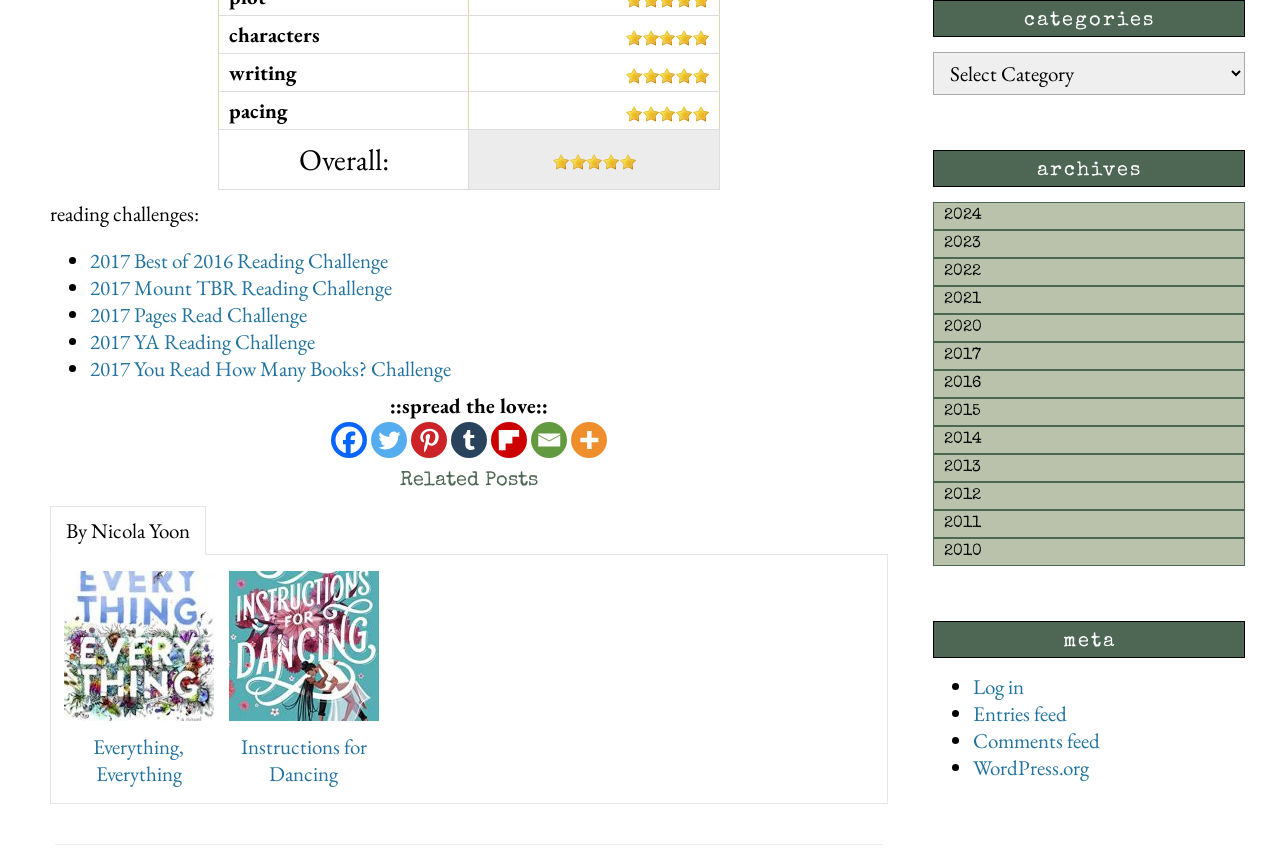How many years are listed in the archives?
Can you provide an in-depth and detailed response to the question?

I counted the number of links under the 'archives' heading, and there are 12 links: '2024', '2023', '2022', '2021', '2020', '2017', '2016', '2015', '2014', '2013', '2012', and '2011'.